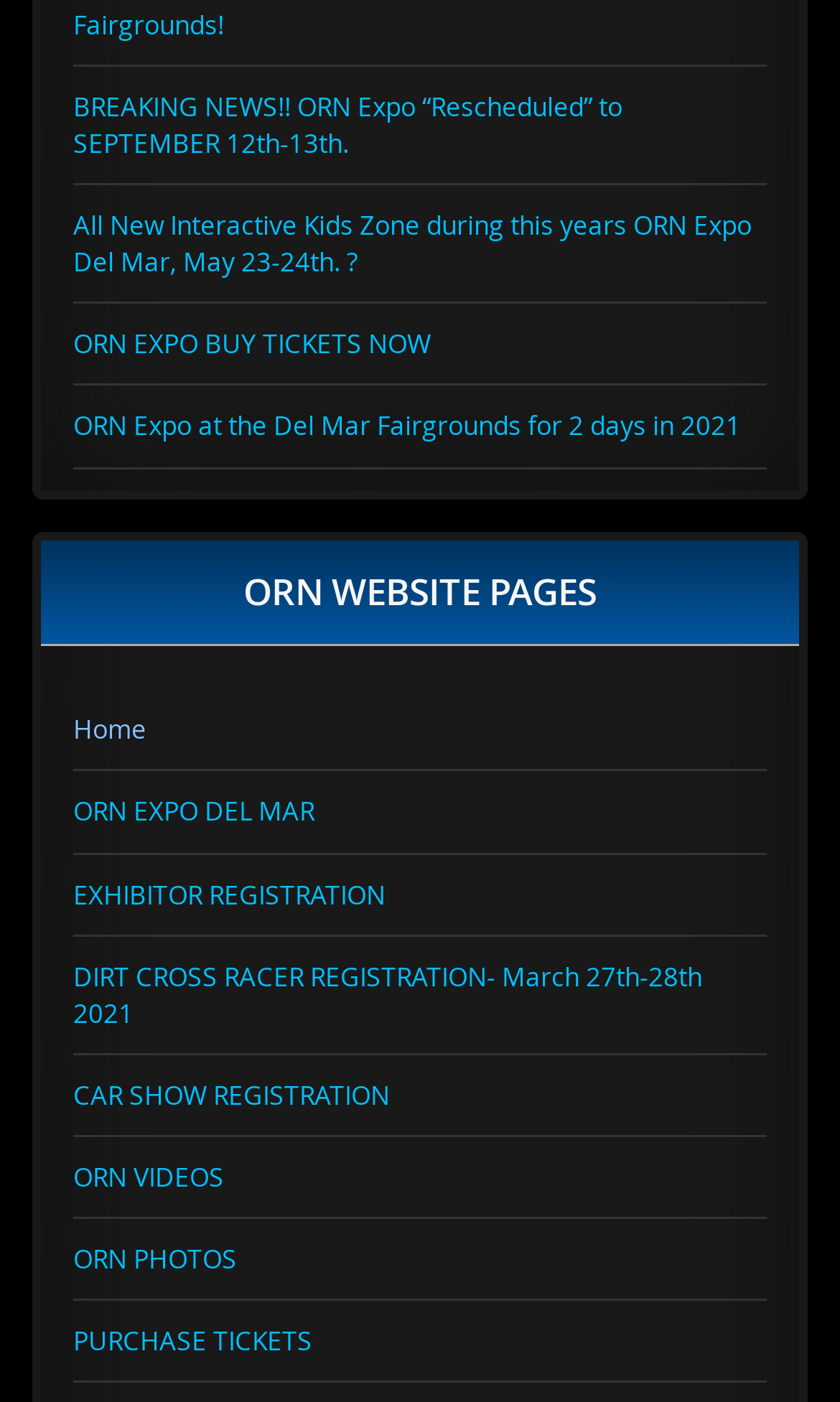Locate and provide the bounding box coordinates for the HTML element that matches this description: "Neve".

None